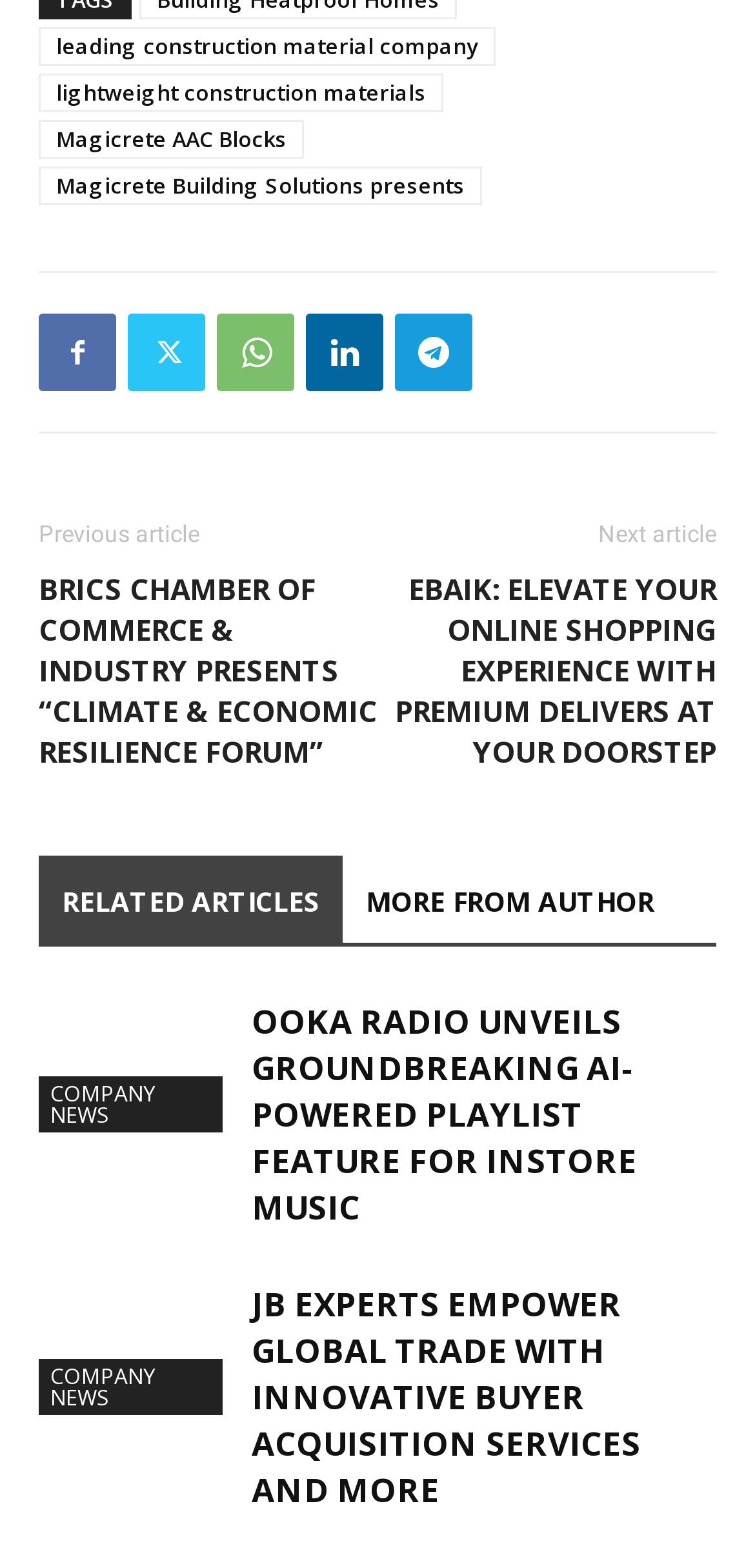What is the category of the news article?
Give a single word or phrase answer based on the content of the image.

COMPANY NEWS